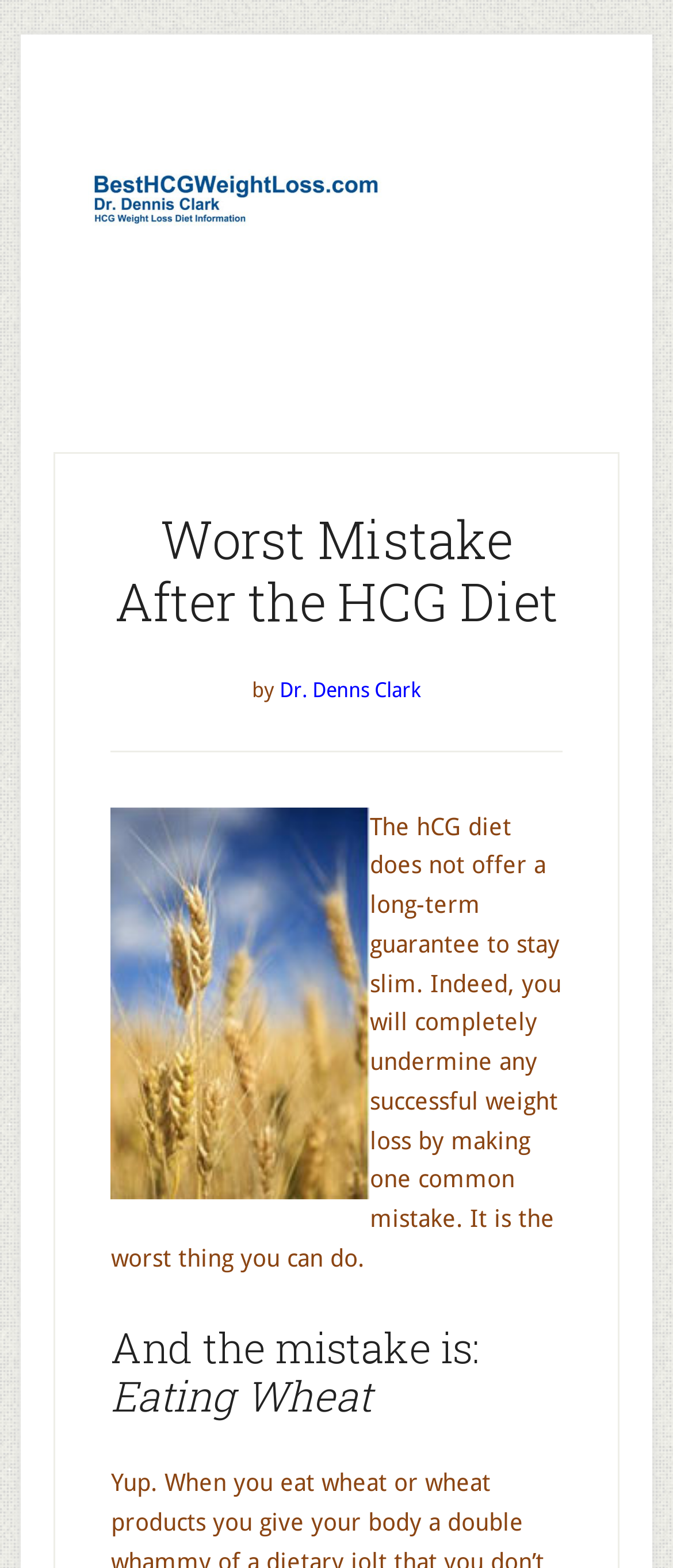What is the link to a related topic on this webpage?
Use the information from the image to give a detailed answer to the question.

The link to a related topic on this webpage is 'HCG Diet Mistakes', which is a link element in the navigation section.